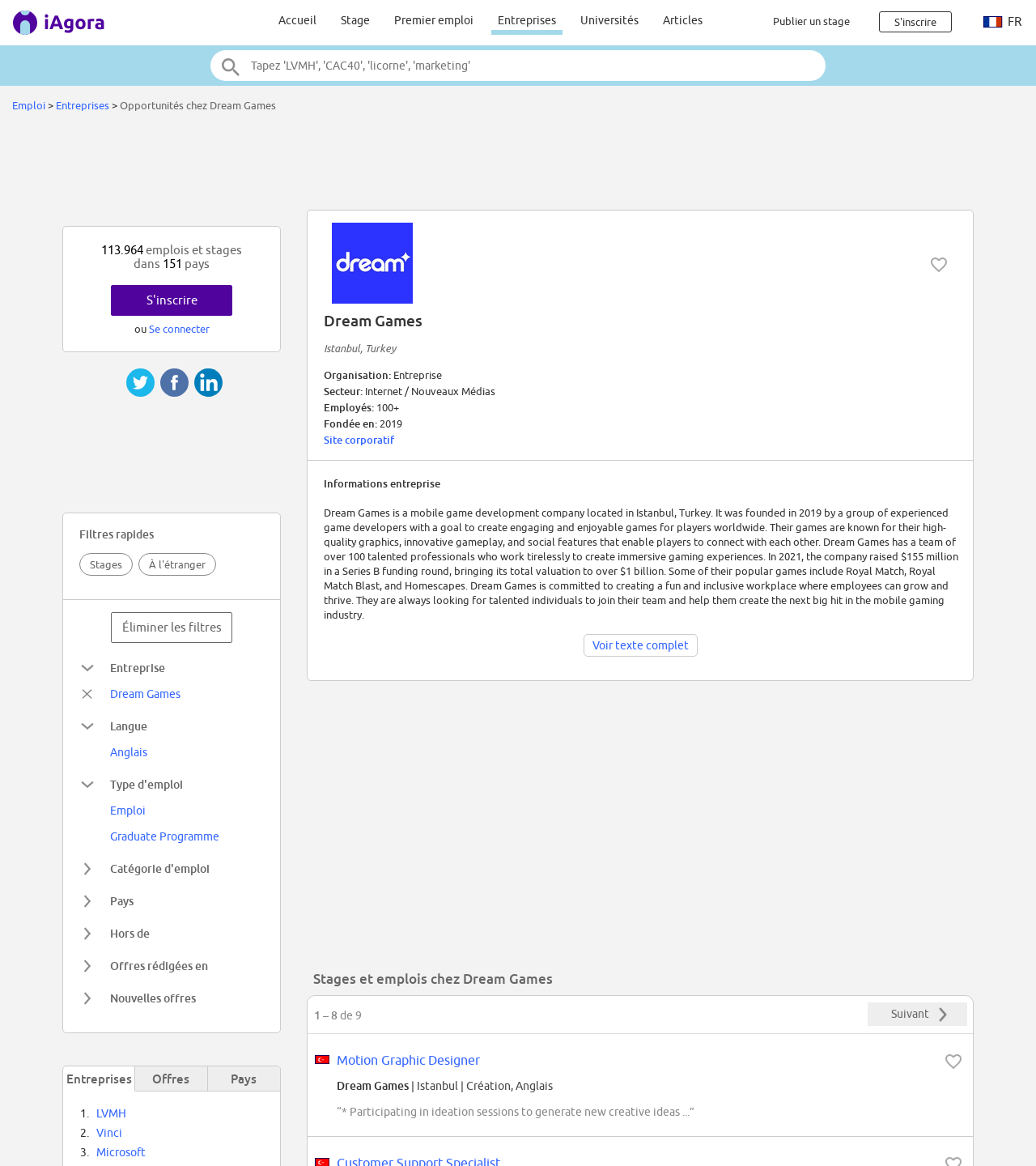Using the information in the image, give a detailed answer to the following question: What is the sector of Dream Games?

The sector can be found in the section 'Informations entreprise' where it is mentioned as 'Secteur: Internet / Nouveaux Médias'